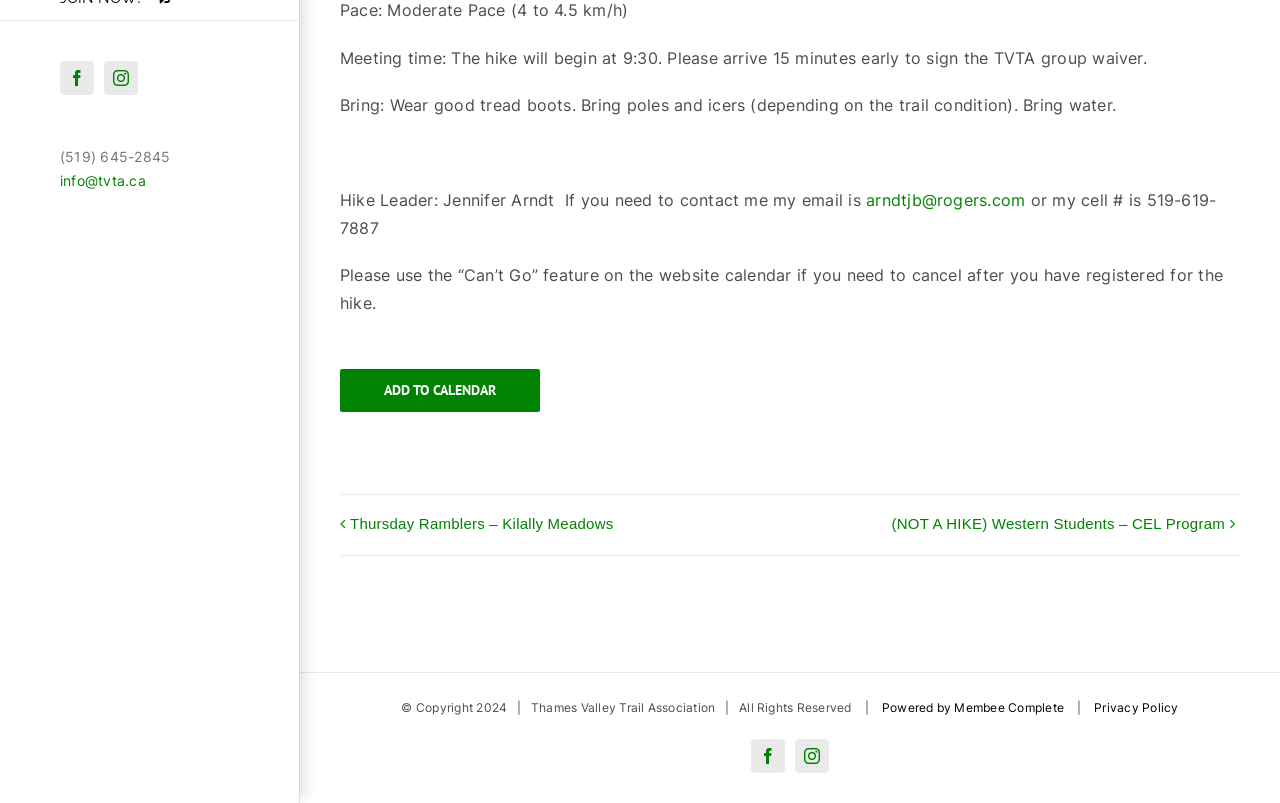Extract the bounding box coordinates for the described element: "Powered by Membee Complete". The coordinates should be represented as four float numbers between 0 and 1: [left, top, right, bottom].

[0.689, 0.872, 0.831, 0.891]